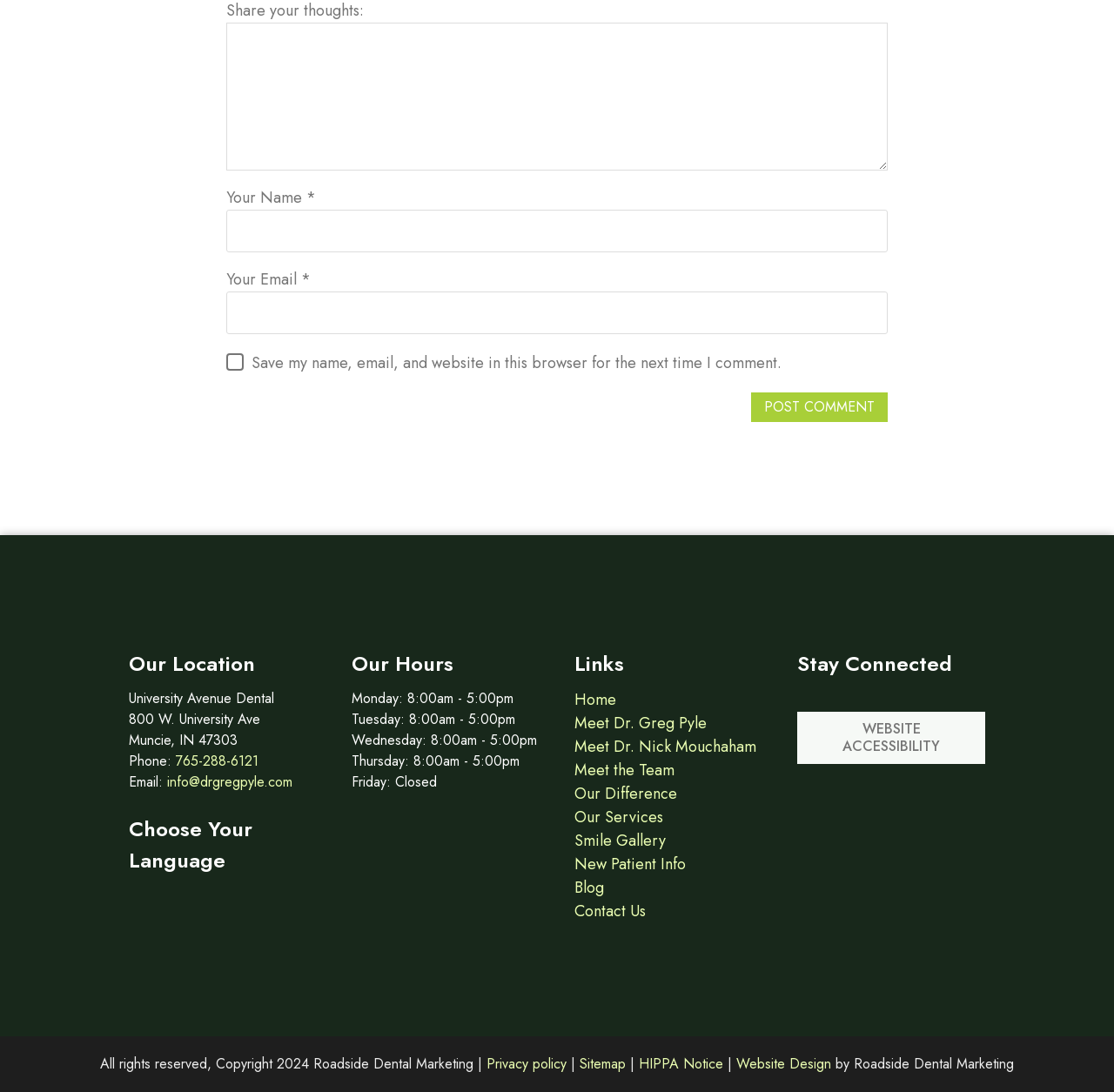Please identify the bounding box coordinates of the clickable area that will fulfill the following instruction: "Enter your thoughts". The coordinates should be in the format of four float numbers between 0 and 1, i.e., [left, top, right, bottom].

[0.203, 0.021, 0.797, 0.156]